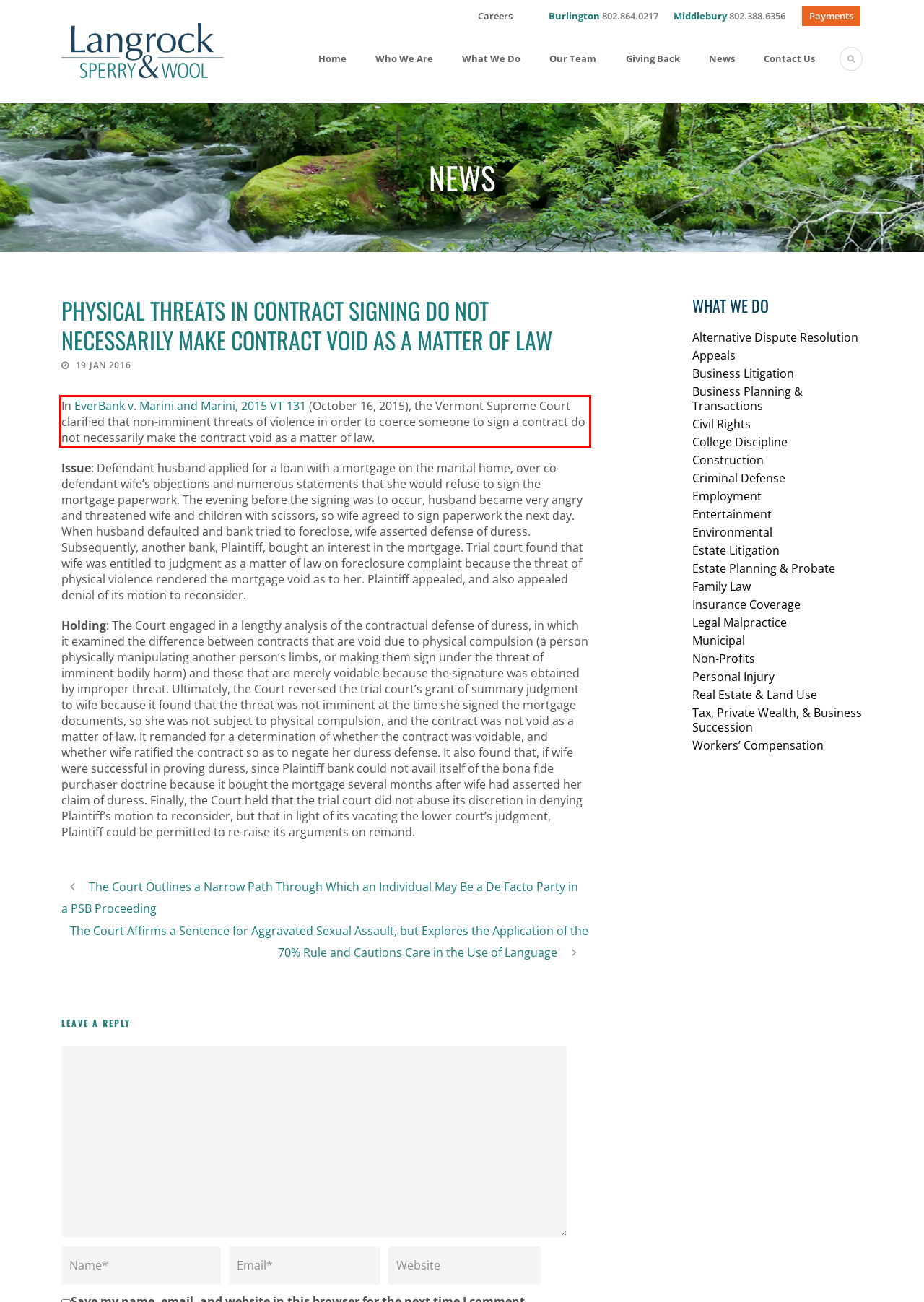By examining the provided screenshot of a webpage, recognize the text within the red bounding box and generate its text content.

In EverBank v. Marini and Marini, 2015 VT 131 (October 16, 2015), the Vermont Supreme Court clarified that non-imminent threats of violence in order to coerce someone to sign a contract do not necessarily make the contract void as a matter of law.